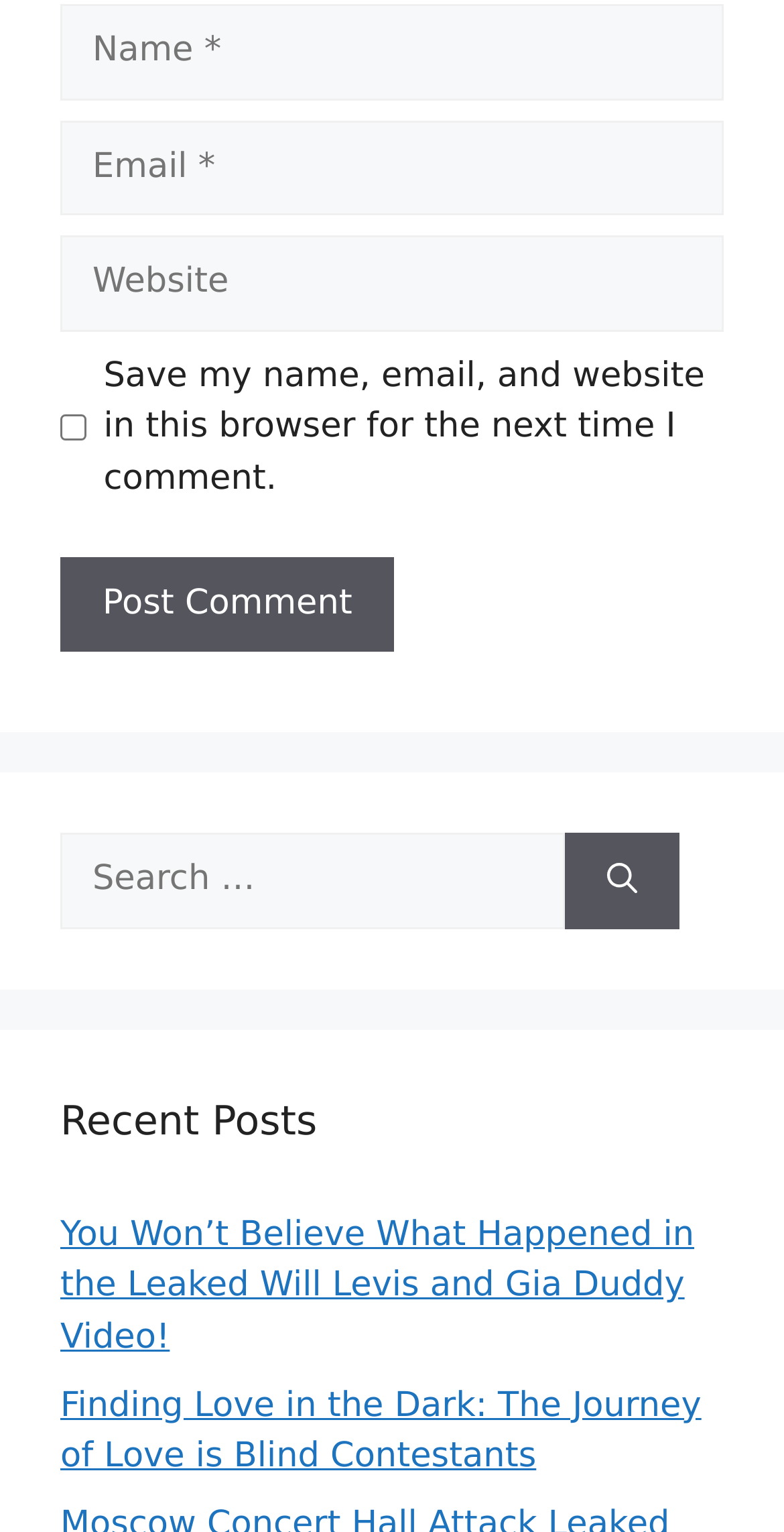What is the purpose of the checkbox?
Answer the question based on the image using a single word or a brief phrase.

Save comment info